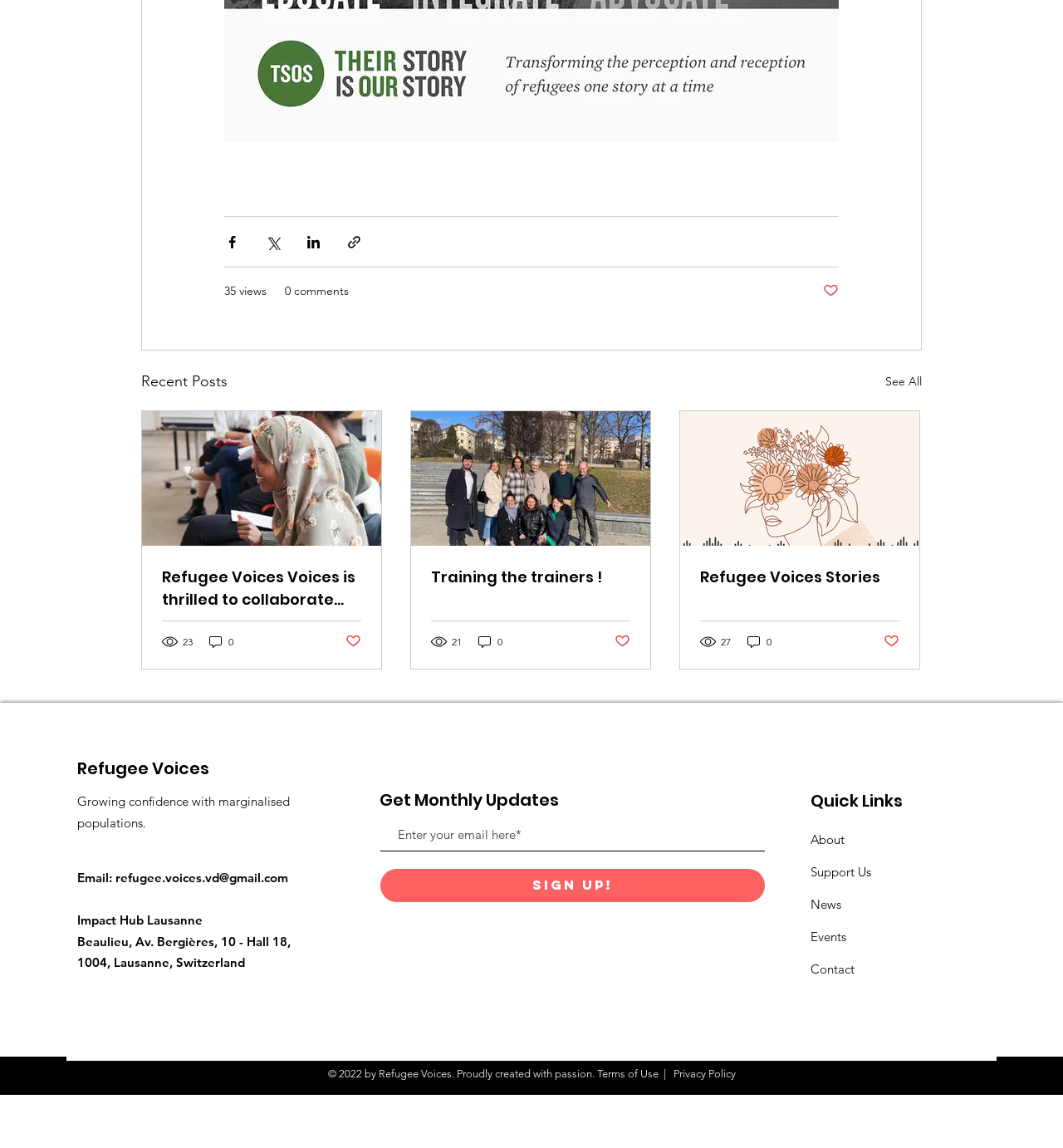Predict the bounding box coordinates of the area that should be clicked to accomplish the following instruction: "View recent posts". The bounding box coordinates should consist of four float numbers between 0 and 1, i.e., [left, top, right, bottom].

[0.133, 0.322, 0.214, 0.343]